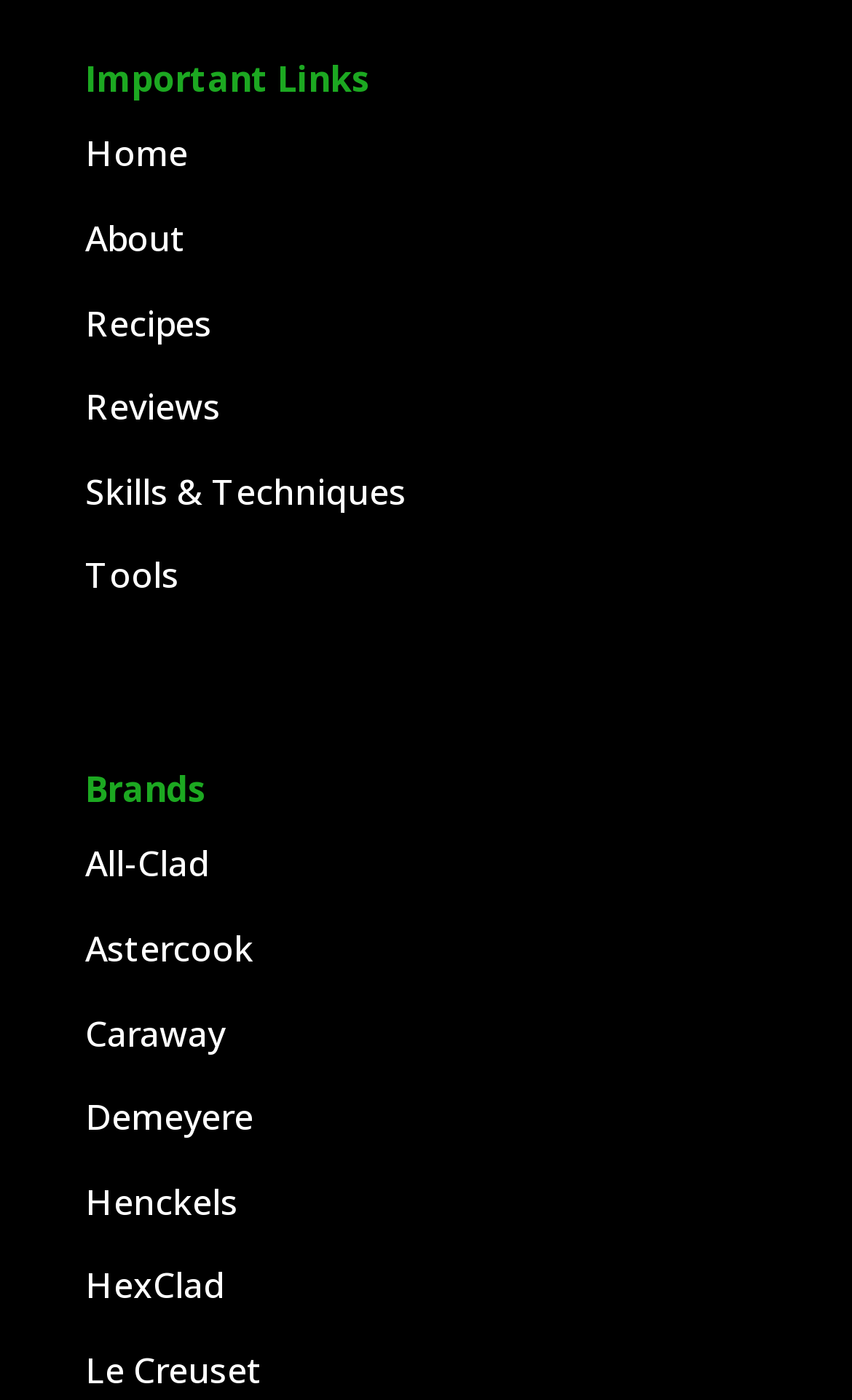Identify the bounding box of the HTML element described here: "Le Creuset". Provide the coordinates as four float numbers between 0 and 1: [left, top, right, bottom].

[0.1, 0.961, 0.308, 0.996]